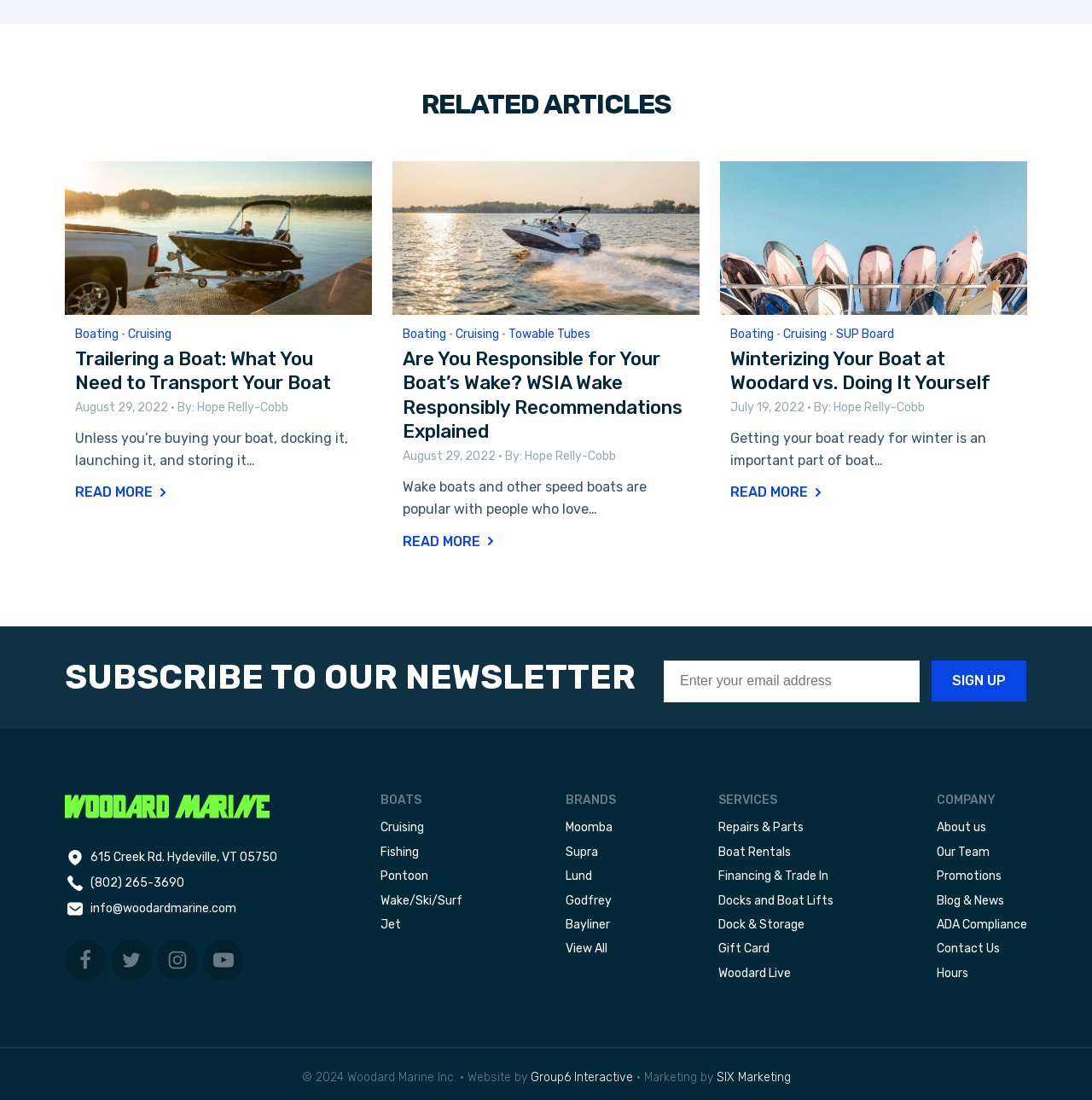Please determine the bounding box coordinates of the section I need to click to accomplish this instruction: "Enter email address in the subscription box".

[0.608, 0.6, 0.842, 0.638]